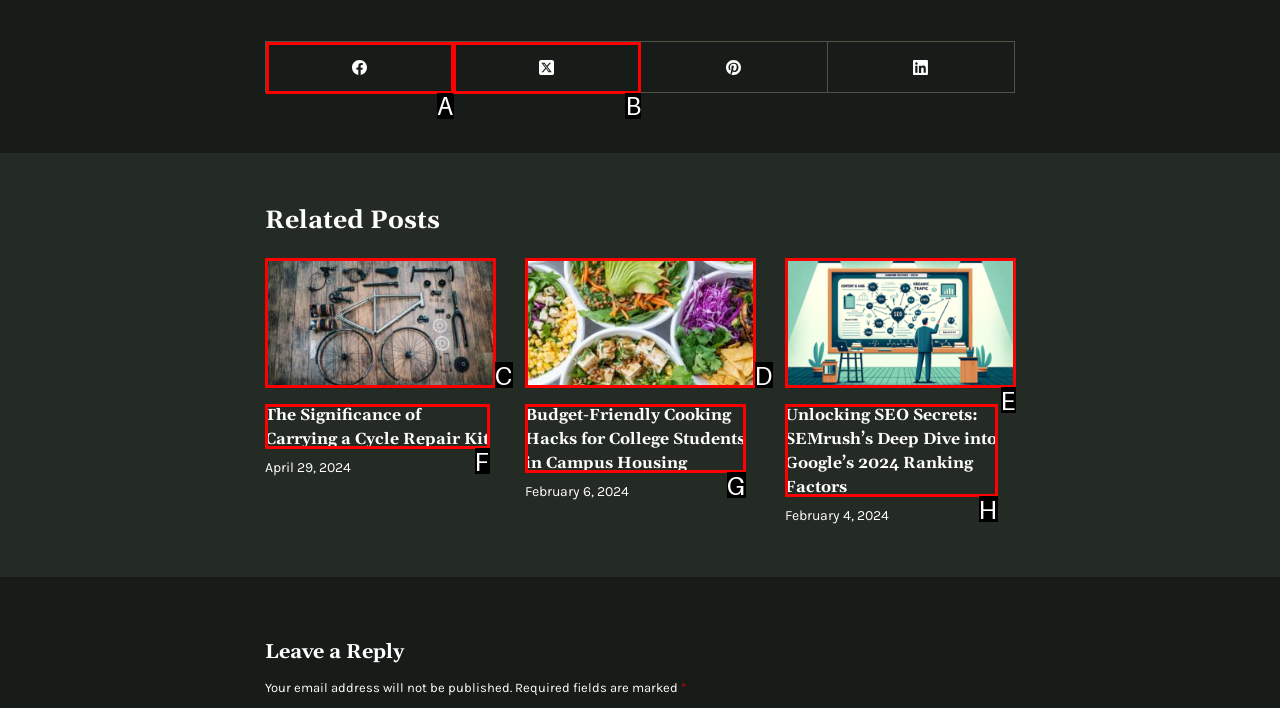Find the option that fits the given description: aria-label="X (Twitter)"
Answer with the letter representing the correct choice directly.

B